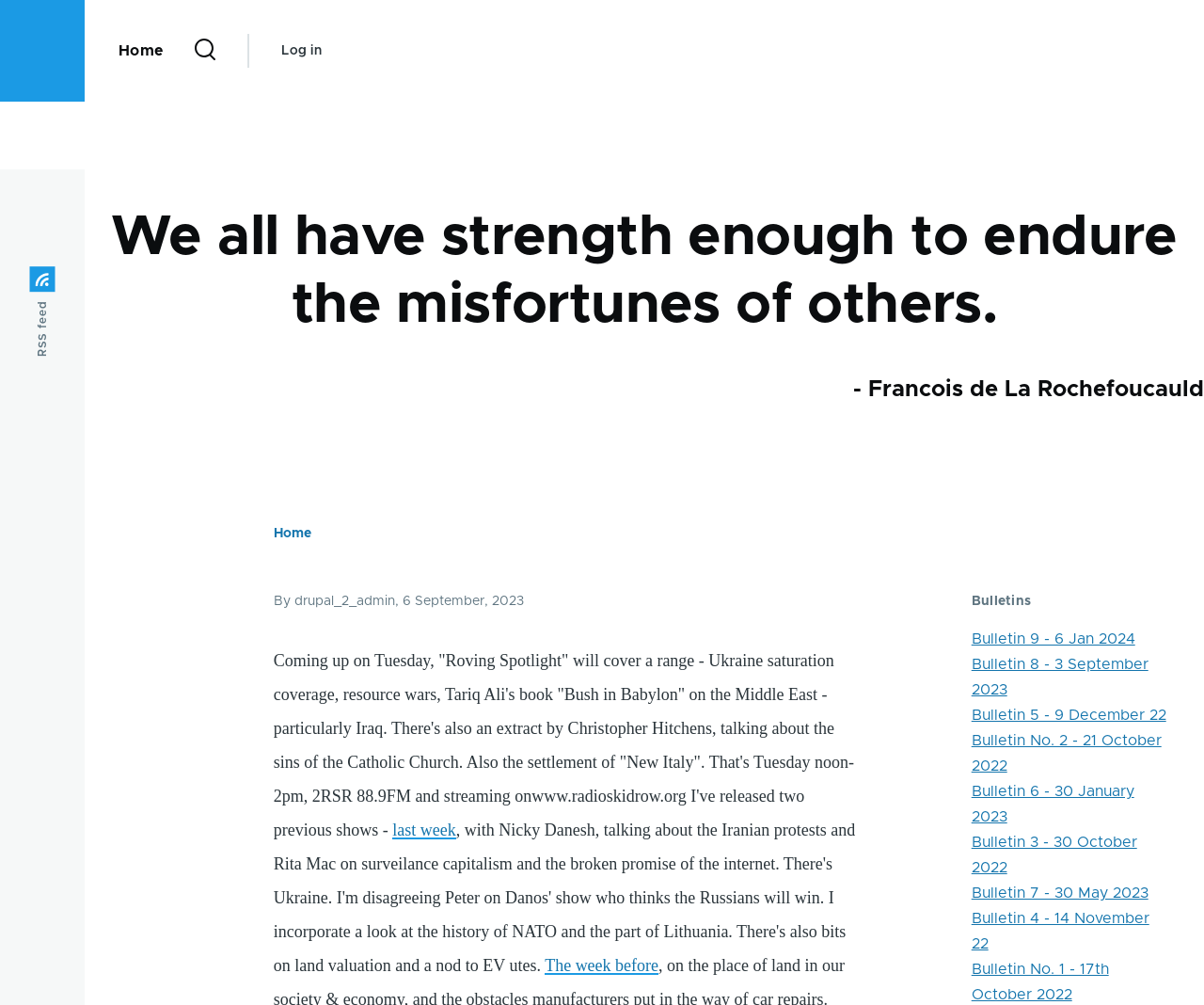Using the provided element description: "parent_node: Comment name="url" placeholder="Website"", determine the bounding box coordinates of the corresponding UI element in the screenshot.

None